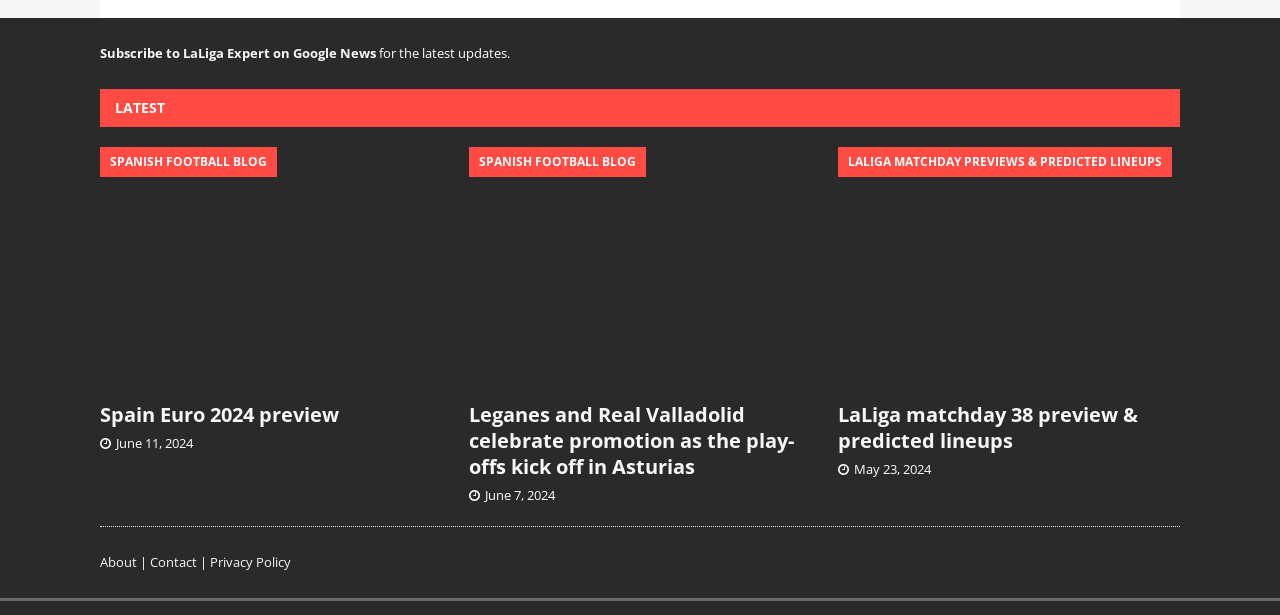What is the name of the blog or website?
Use the information from the image to give a detailed answer to the question.

The link 'Subscribe to LaLiga Expert on Google News' suggests that the name of the blog or website is LaLiga Expert, which is focused on providing news and updates about LaLiga and Spanish football.